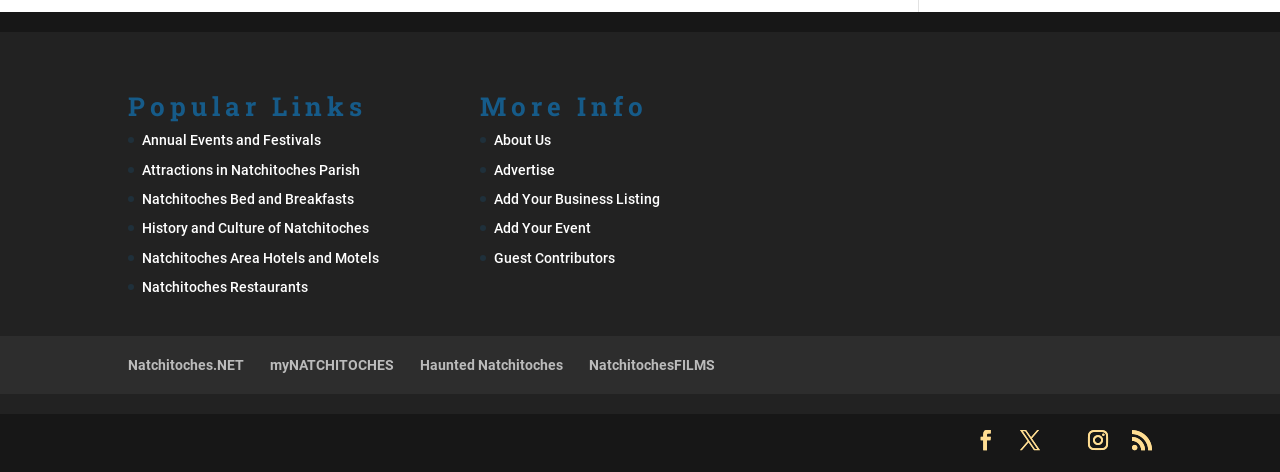Use one word or a short phrase to answer the question provided: 
How many links are under 'More Info'?

5